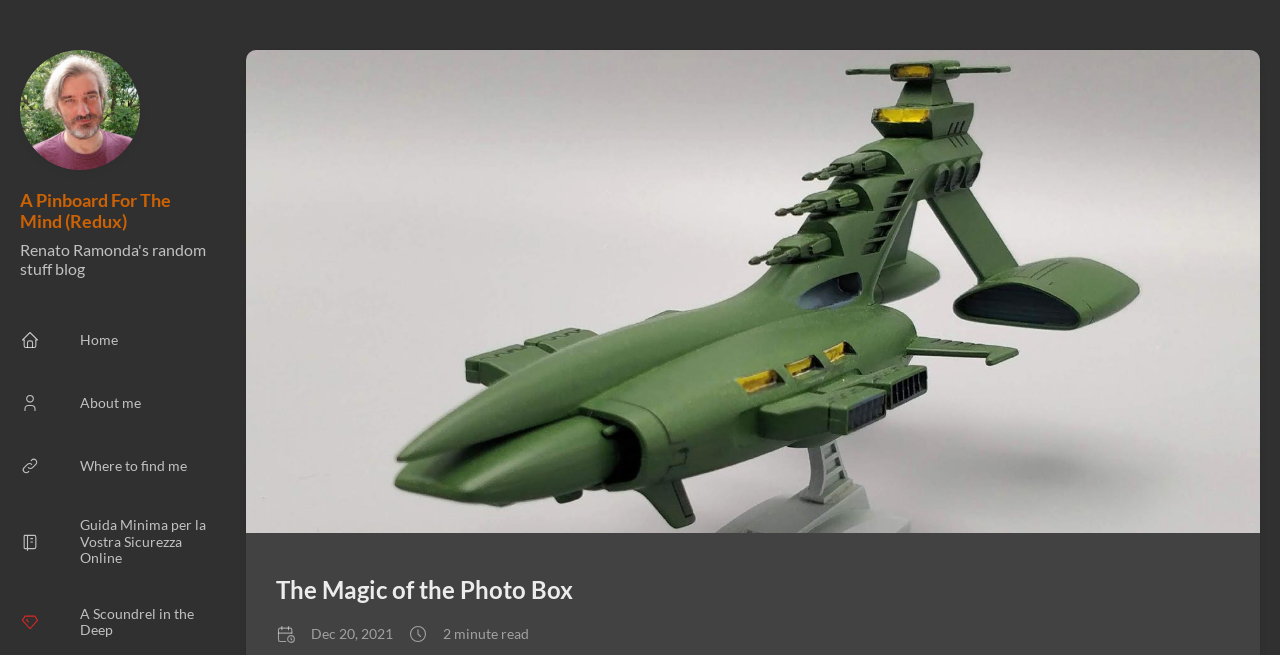Locate the primary heading on the webpage and return its text.

A Pinboard For The Mind (Redux)